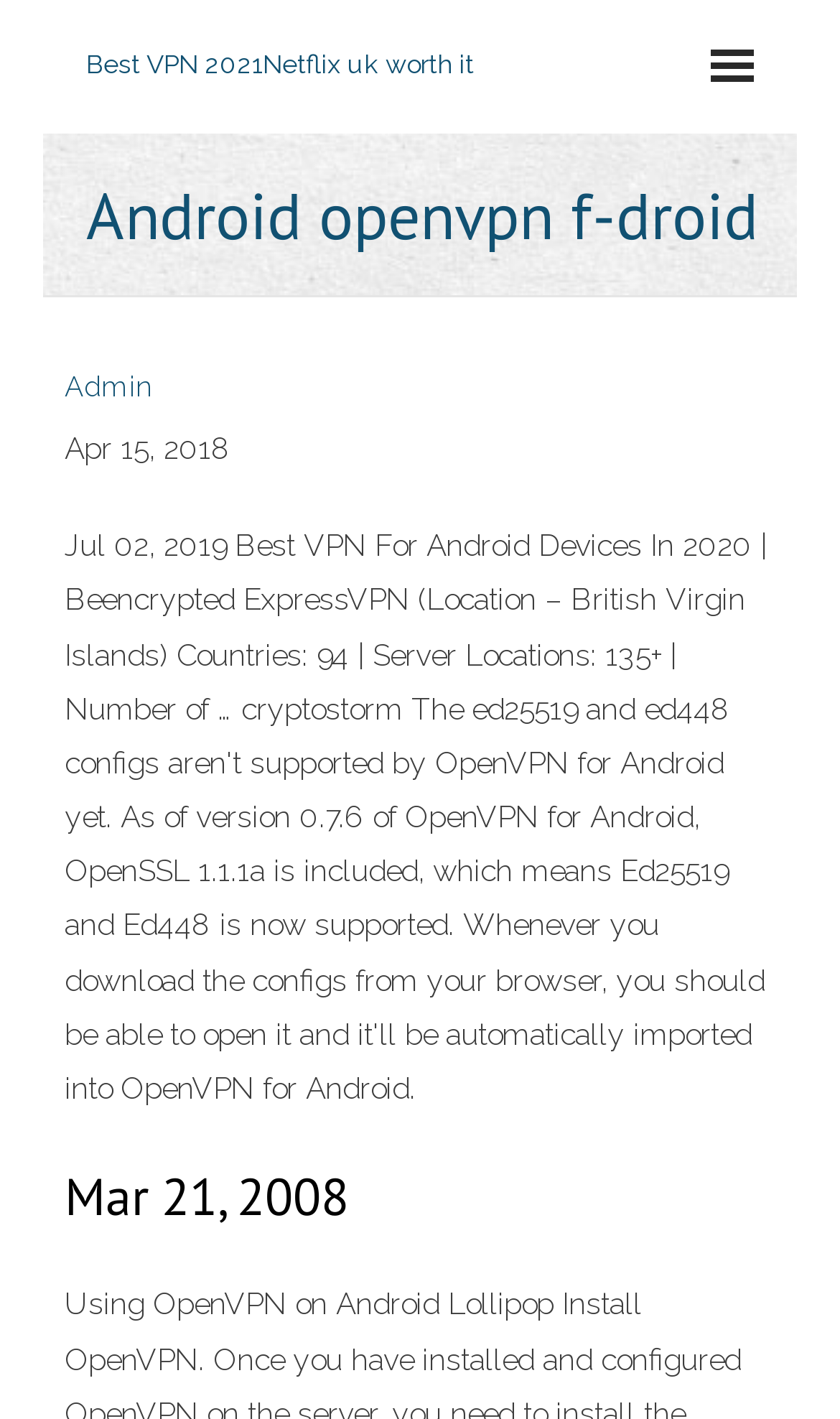Answer the question in one word or a short phrase:
What is the topic of the webpage?

Android openvpn f-droid